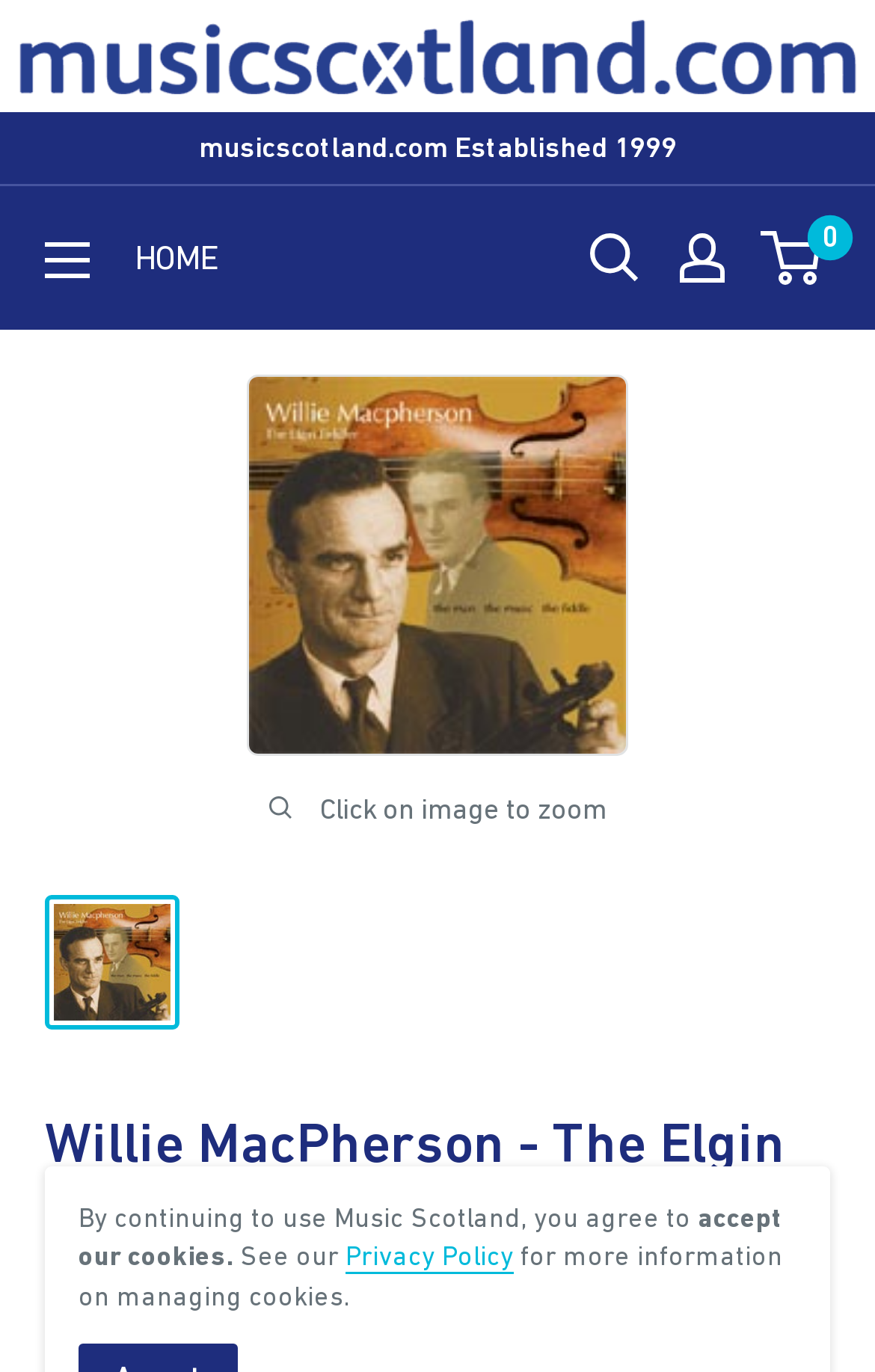Locate the bounding box coordinates of the element that needs to be clicked to carry out the instruction: "View my account". The coordinates should be given as four float numbers ranging from 0 to 1, i.e., [left, top, right, bottom].

[0.777, 0.171, 0.828, 0.207]